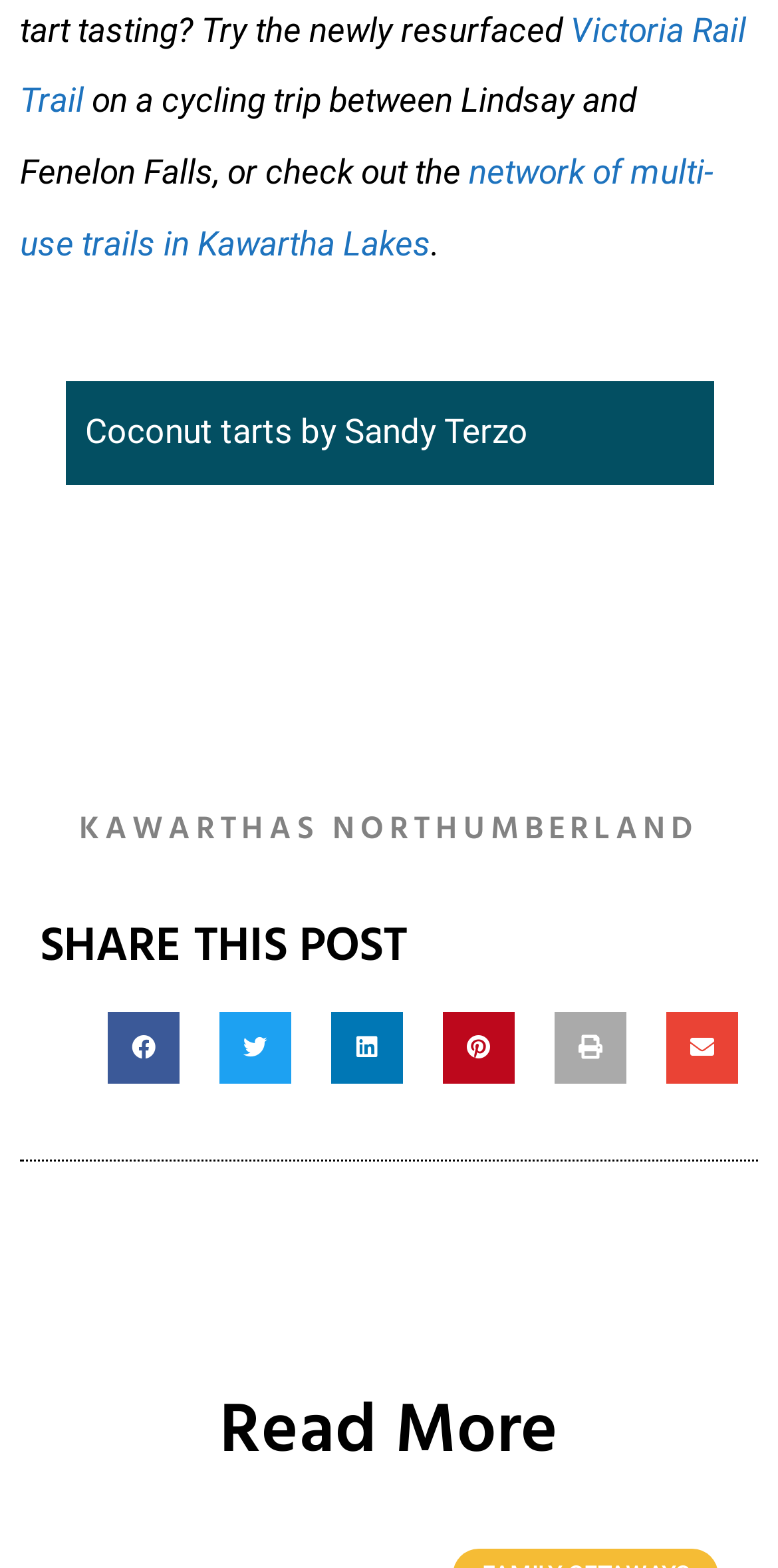Use a single word or phrase to answer this question: 
What can be shared on social media?

This post